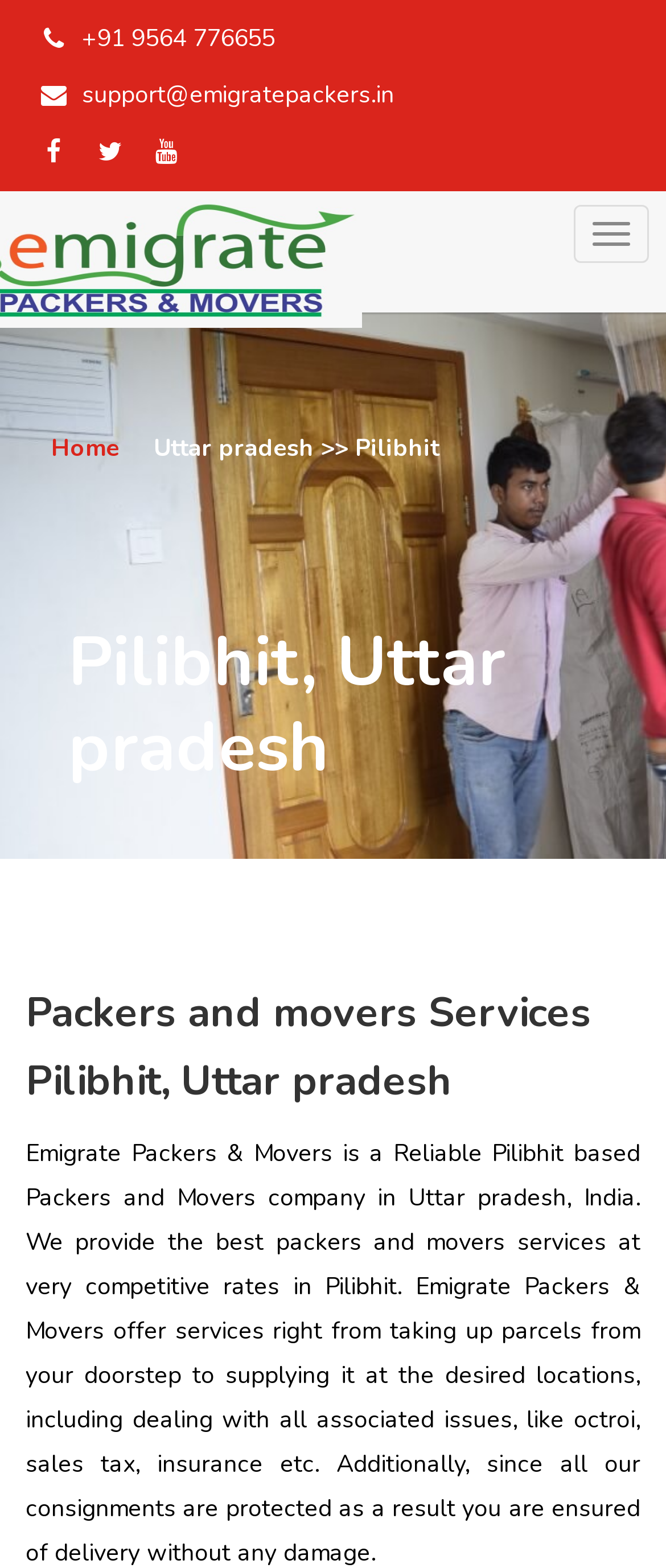What is the phone number to call for Emigrate Packers and Movers?
Refer to the screenshot and answer in one word or phrase.

+91 9564 776655